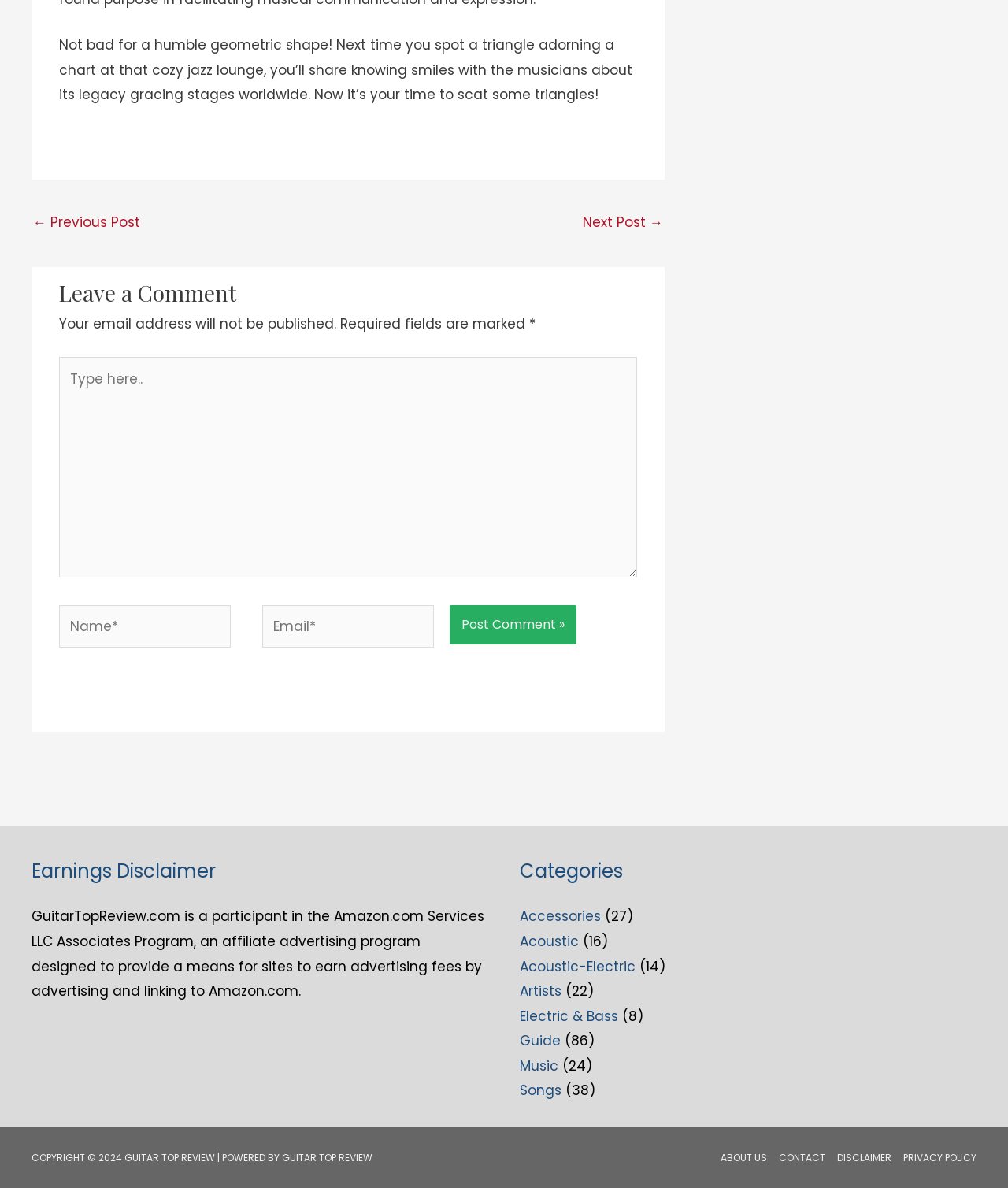Answer the question with a single word or phrase: 
What is the purpose of the comment section?

To leave a comment